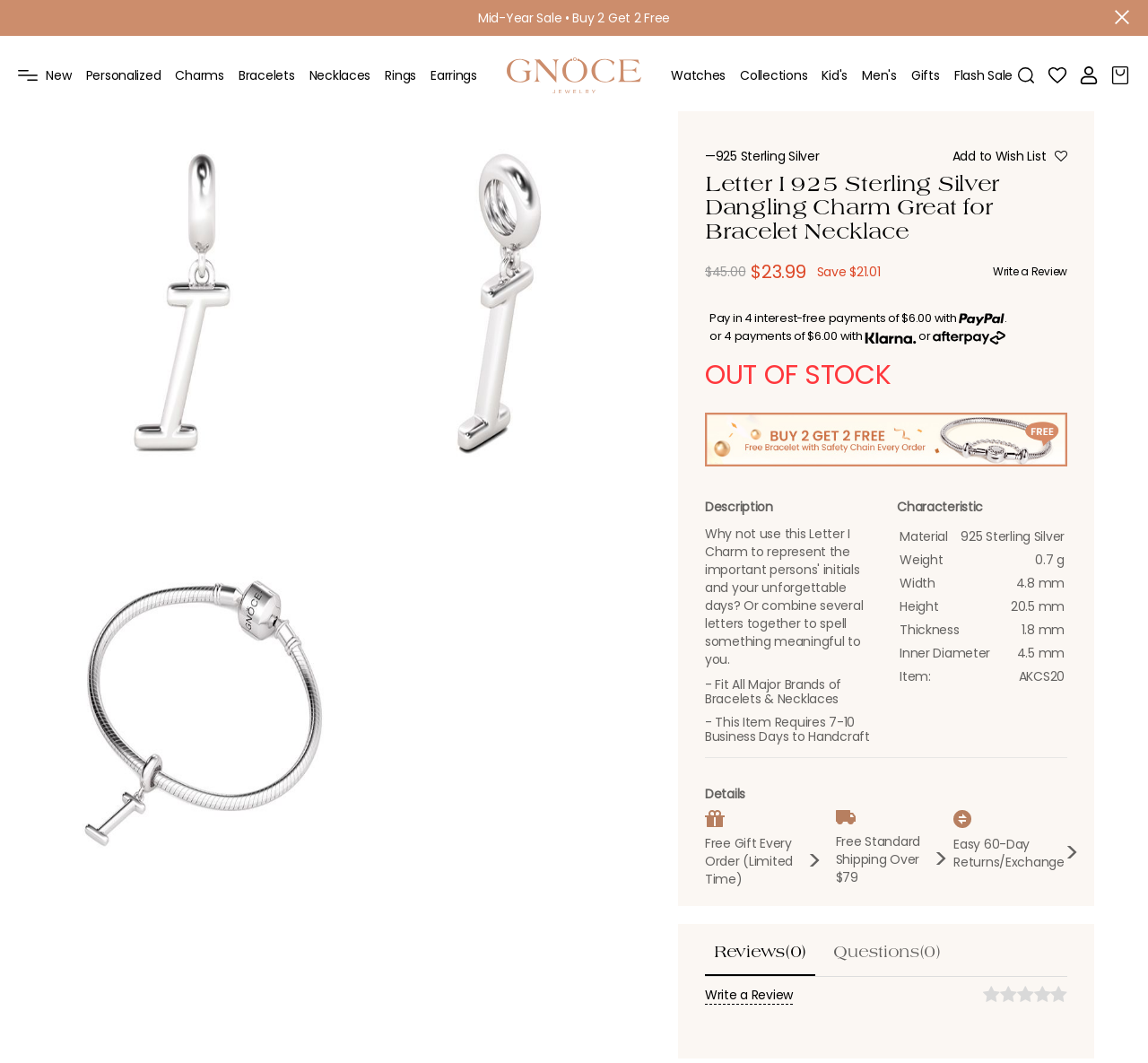Identify the bounding box coordinates of the region I need to click to complete this instruction: "Write a review".

[0.865, 0.248, 0.93, 0.262]